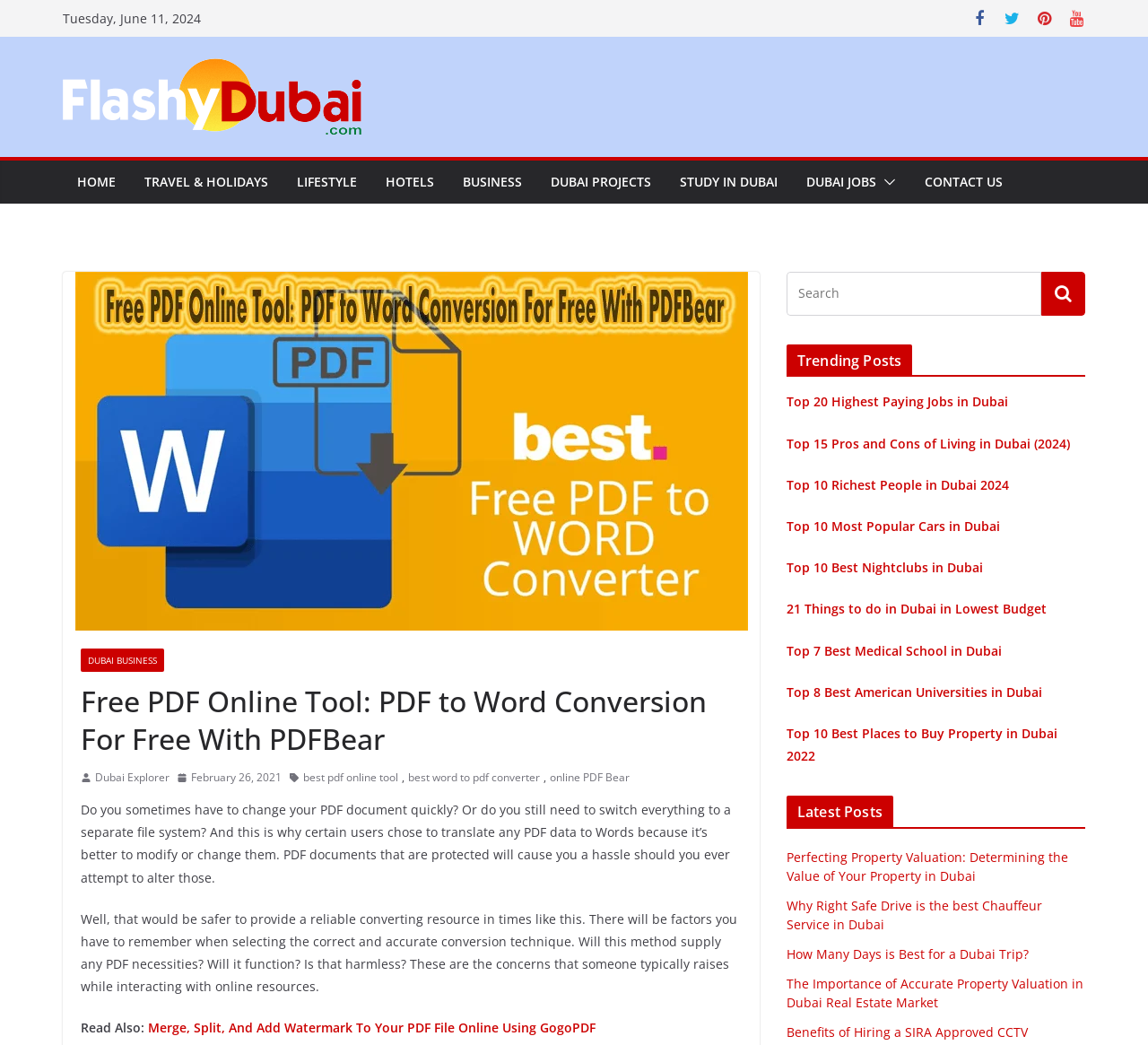Refer to the image and offer a detailed explanation in response to the question: What is the topic of the article below the 'Read Also:' section?

I read the static text elements below the 'Read Also:' section and found that they discussed converting PDF documents to Words and the importance of selecting a reliable conversion technique. This suggests that the topic of the article is PDF conversion.